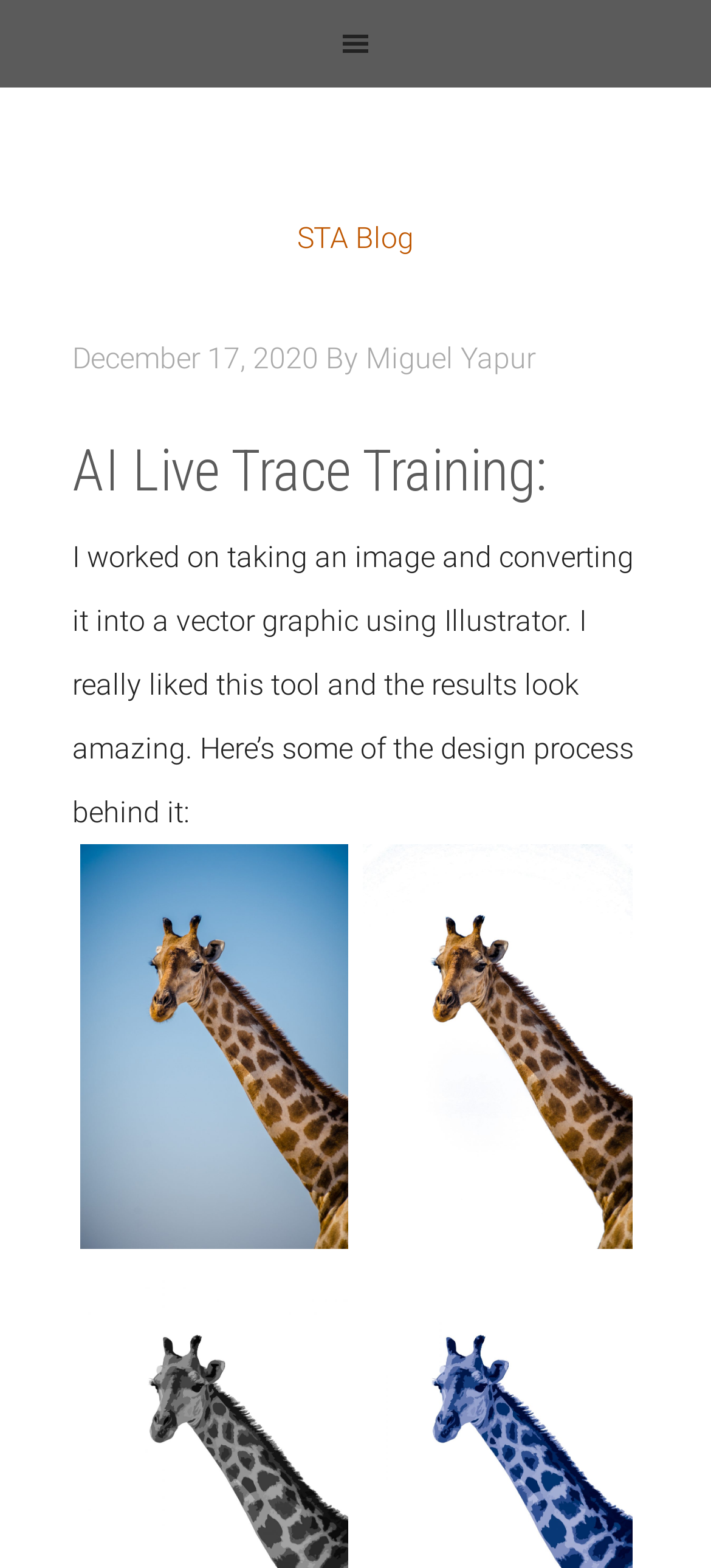What is the tool used in the blog post?
Using the image as a reference, answer the question with a short word or phrase.

Illustrator